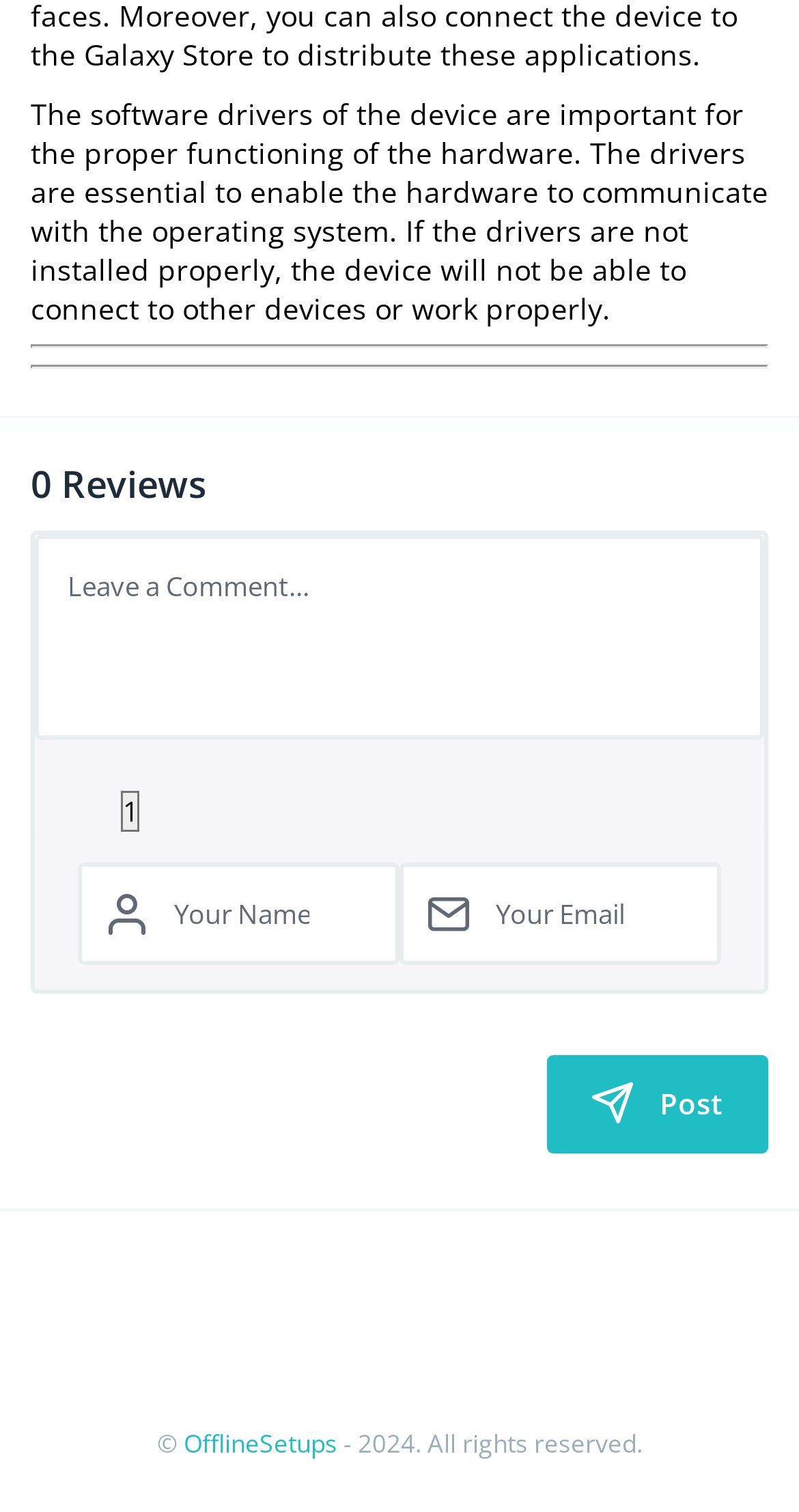Based on the description "OfflineSetups", find the bounding box of the specified UI element.

[0.229, 0.94, 0.422, 0.963]